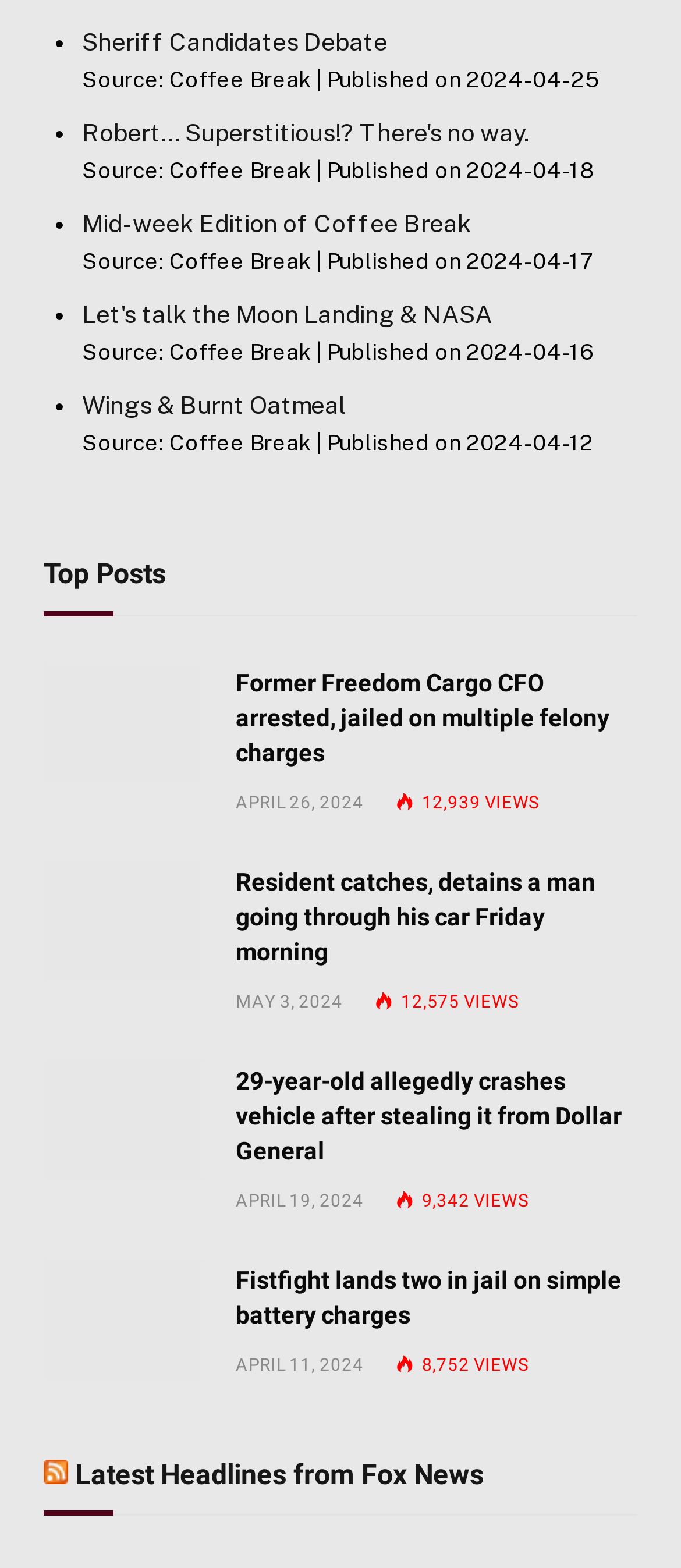Please specify the coordinates of the bounding box for the element that should be clicked to carry out this instruction: "Click the menu button". The coordinates must be four float numbers between 0 and 1, formatted as [left, top, right, bottom].

None